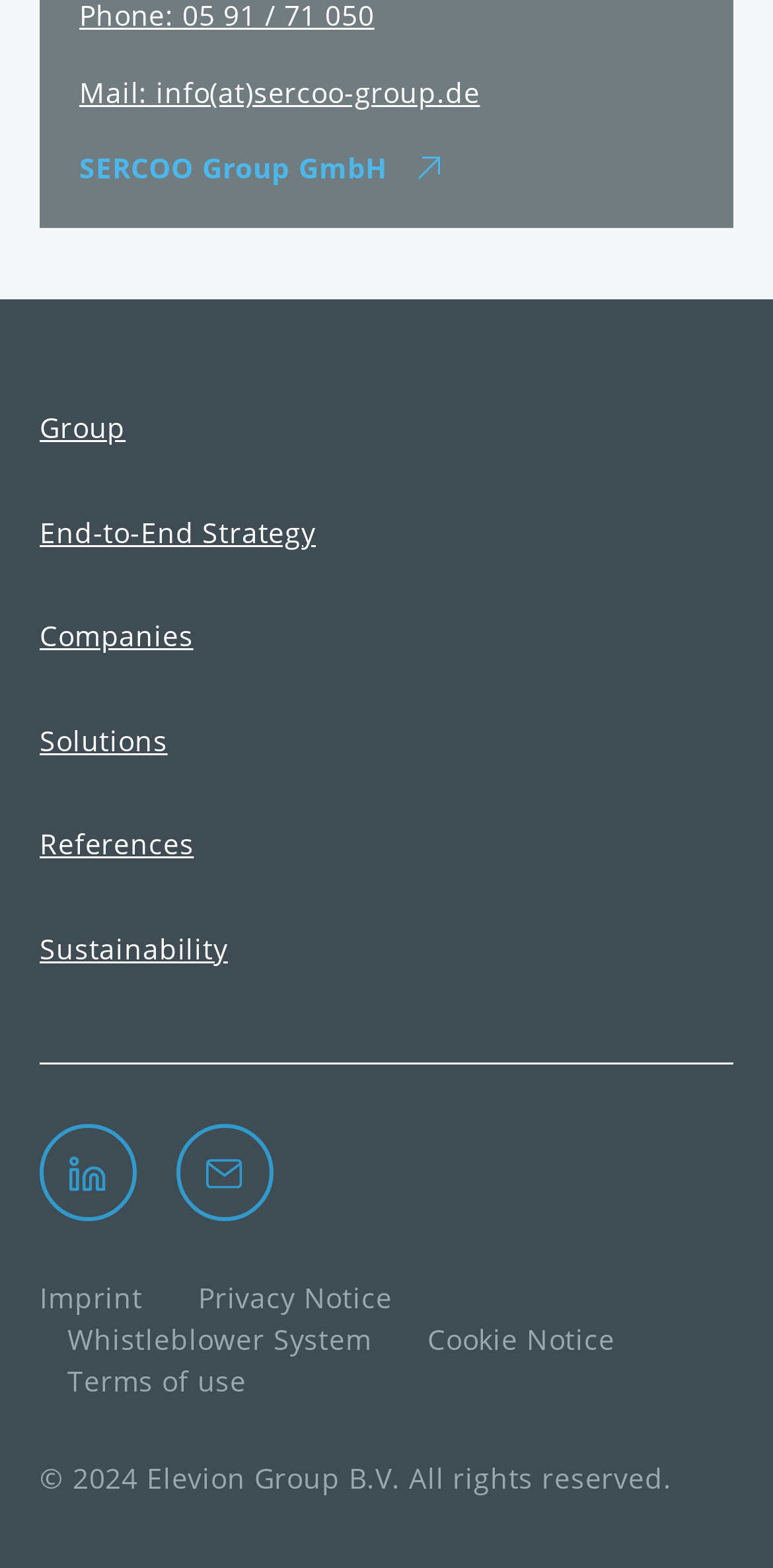What year is the copyright for?
Refer to the image and give a detailed answer to the question.

I found the copyright year by looking at the StaticText element with the text '© 2024 Elevion Group B.V. All rights reserved.' which is located at the bottom of the page.